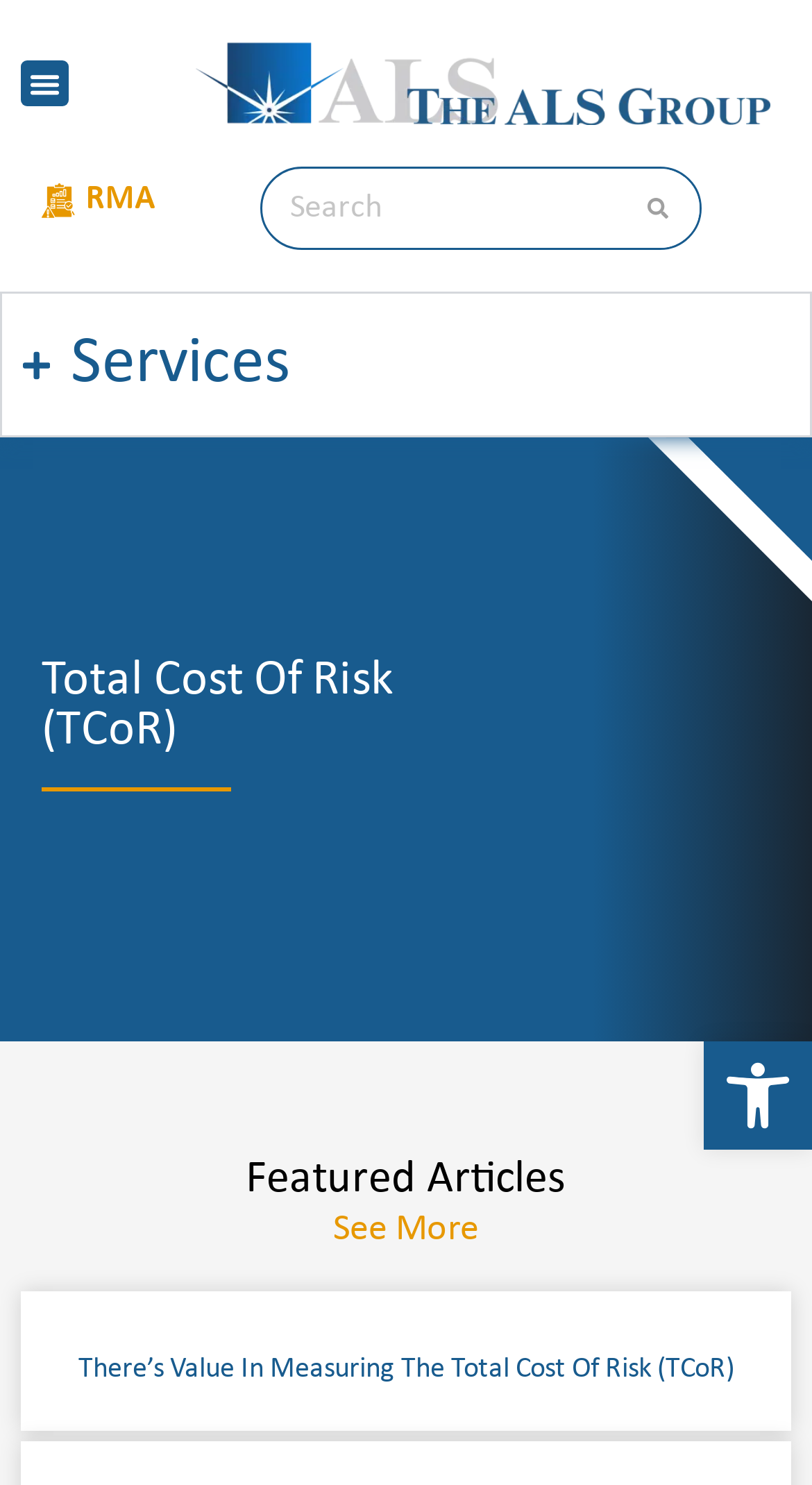Given the element description: "See More", predict the bounding box coordinates of this UI element. The coordinates must be four float numbers between 0 and 1, given as [left, top, right, bottom].

[0.41, 0.815, 0.59, 0.842]